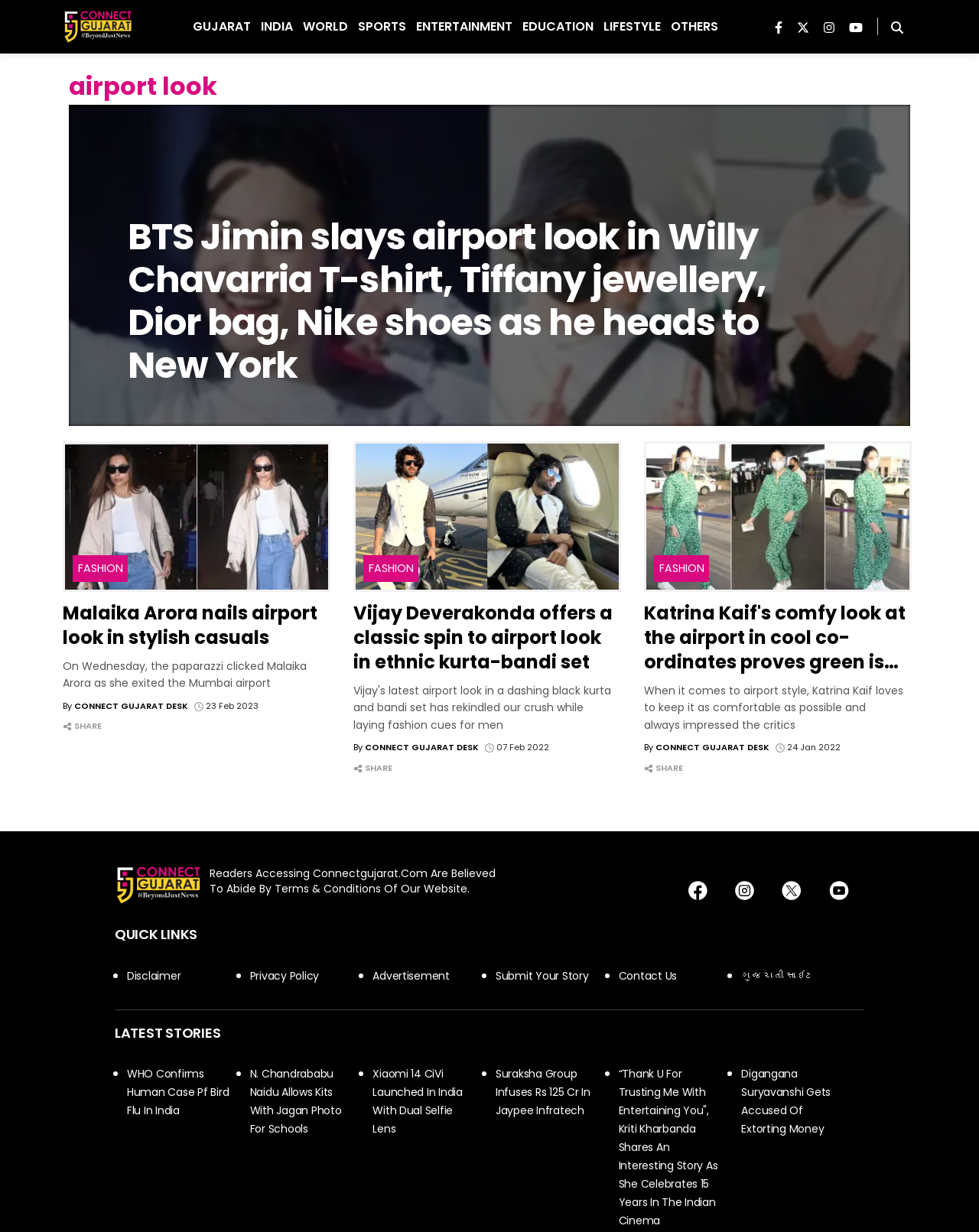Using the details from the image, please elaborate on the following question: What is the name of the Bollywood actor in the second article?

The second article is about Vijay Deverakonda's airport look, and it mentions his name in the title and content of the article.